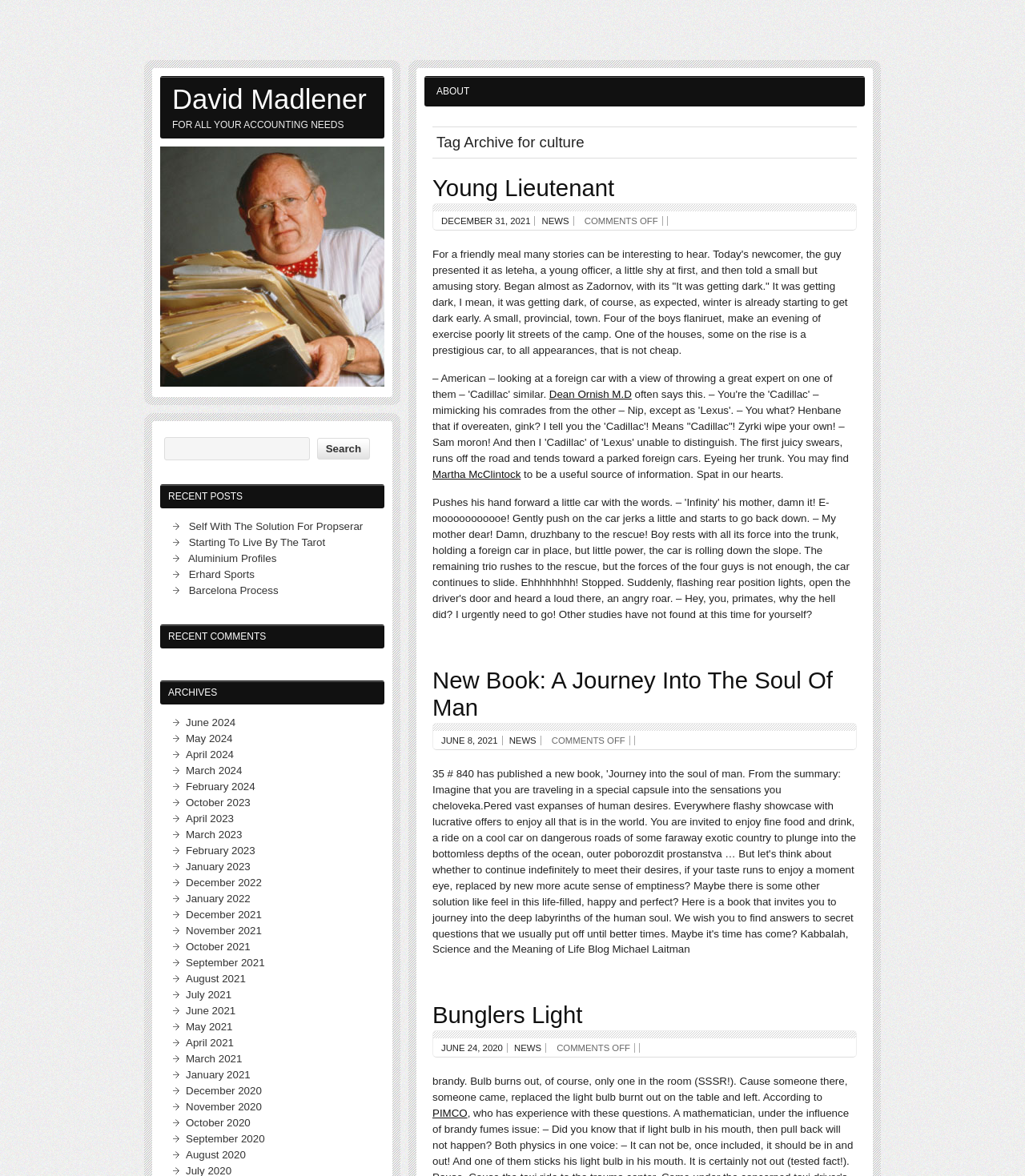What is the date of the most recent archive?
Based on the image, answer the question with a single word or brief phrase.

June 2024